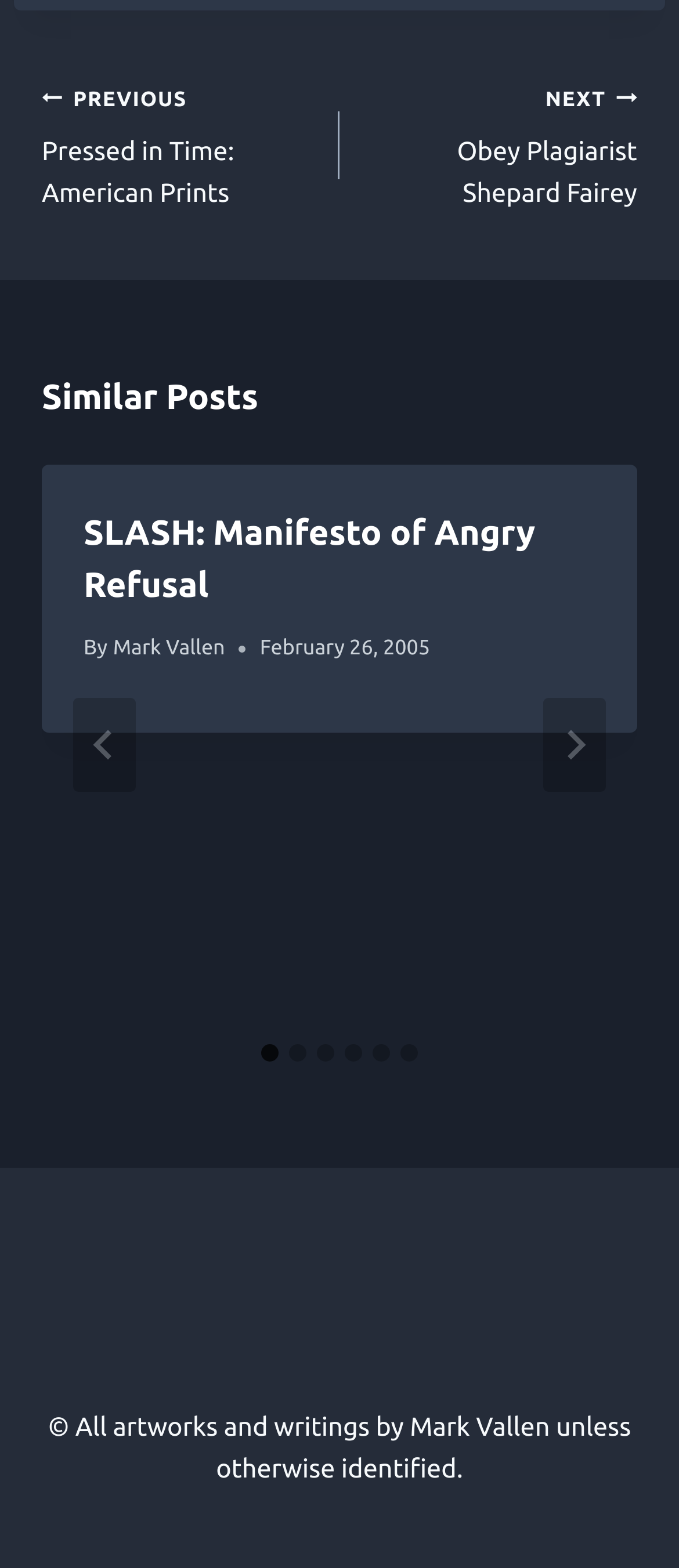Predict the bounding box of the UI element that fits this description: "aria-label="Go to slide 3"".

[0.467, 0.666, 0.492, 0.677]